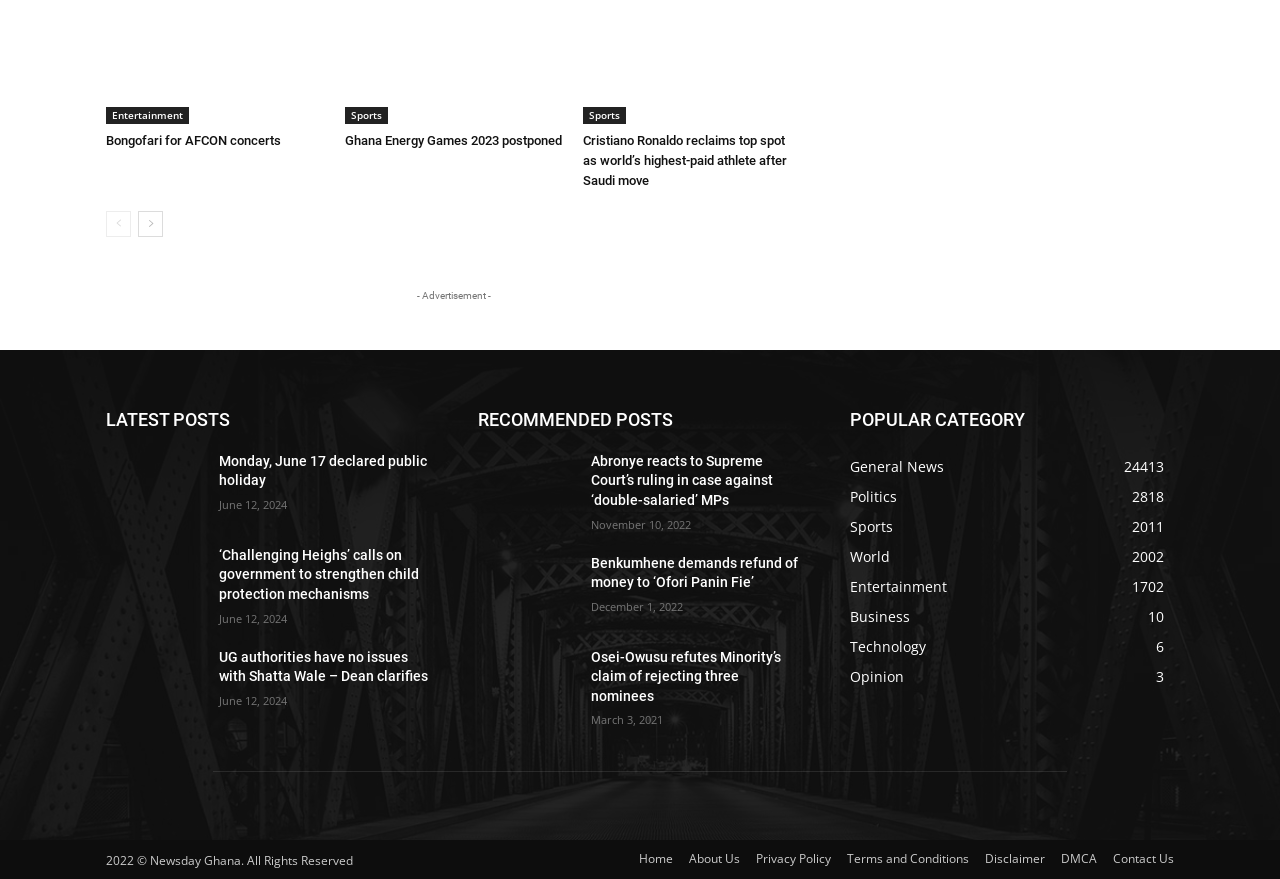How many categories are listed under 'POPULAR CATEGORY'?
Please give a well-detailed answer to the question.

There are eight categories listed under 'POPULAR CATEGORY' section, which are 'General News', 'Politics', 'Sports', 'World', 'Entertainment', 'Business', 'Technology', and 'Opinion'.